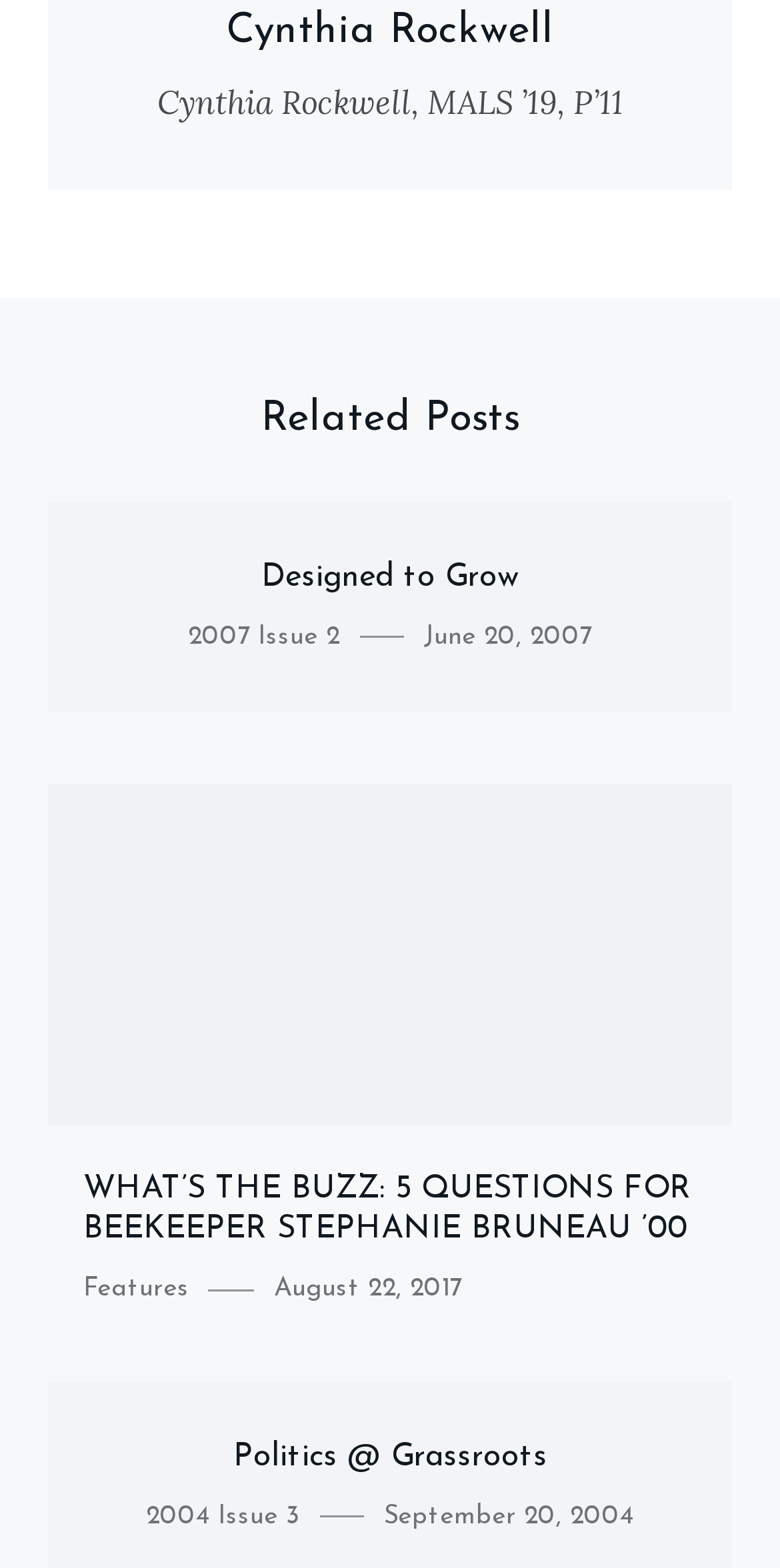In what year was the article 'WHAT’S THE BUZZ: 5 QUESTIONS FOR BEEKEEPER STEPHANIE BRUNEAU ’00' posted?
Using the details shown in the screenshot, provide a comprehensive answer to the question.

The article element containing the link 'WHAT’S THE BUZZ: 5 QUESTIONS FOR BEEKEEPER STEPHANIE BRUNEAU ’00' also contains a time element with the text 'August 22, 2017', which indicates the posting date of the article.